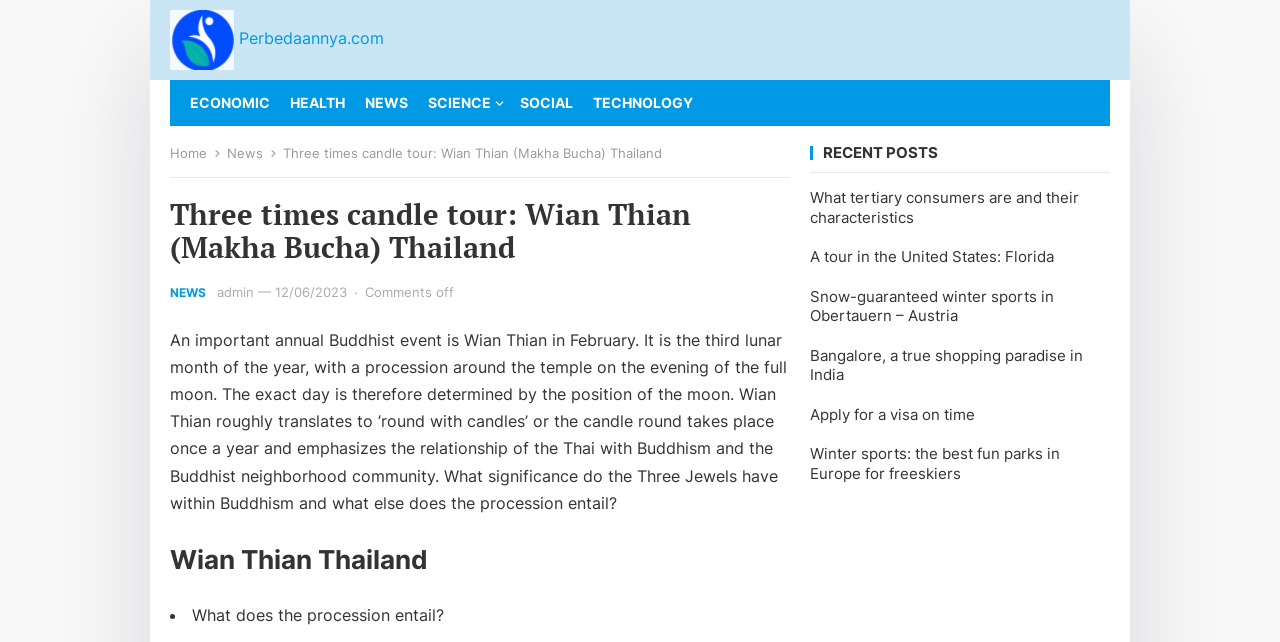Identify and provide the bounding box for the element described by: "Perbedaannya.com".

[0.133, 0.044, 0.3, 0.075]